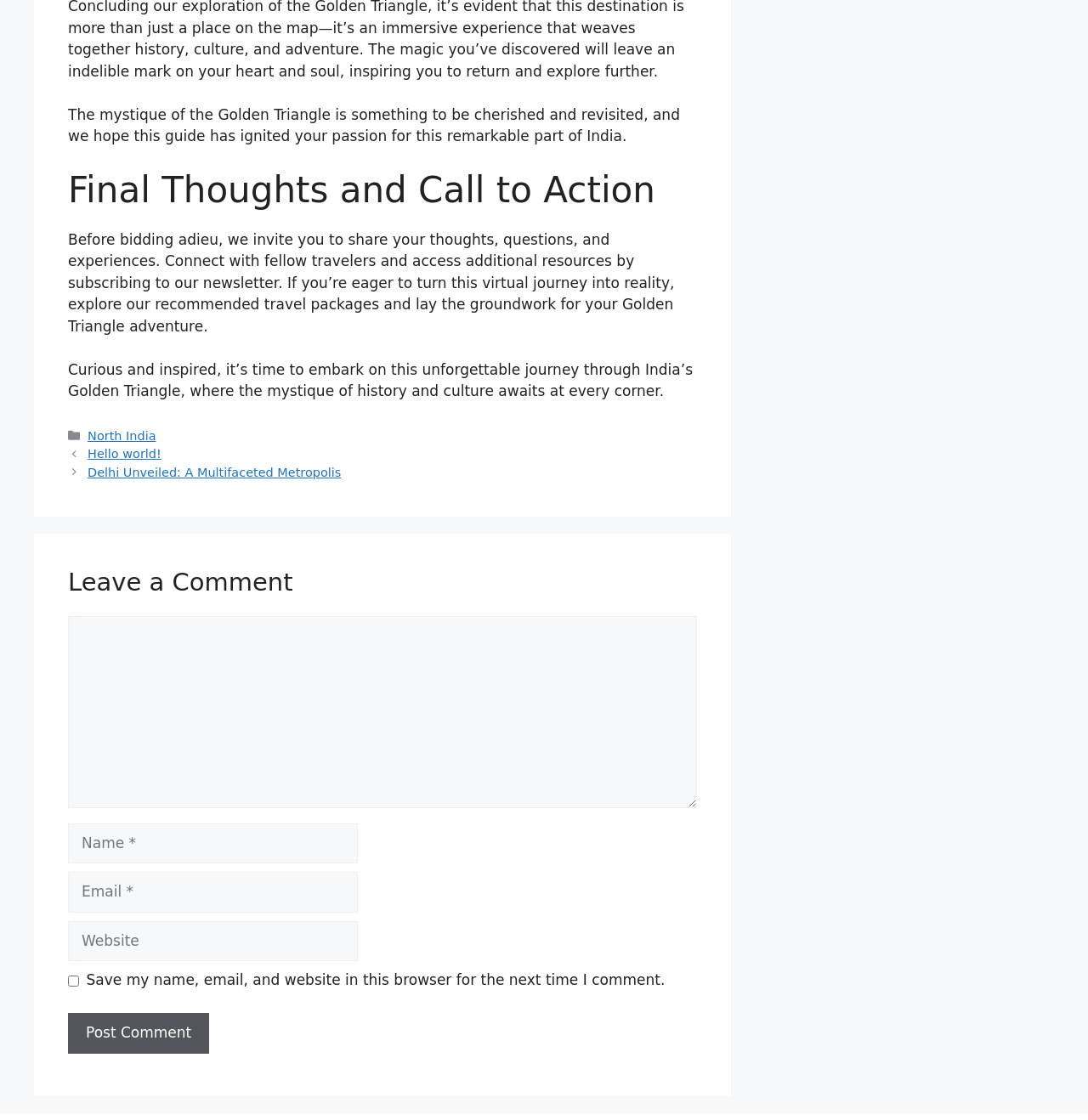Using the details in the image, give a detailed response to the question below:
What is the purpose of the newsletter?

The authors are inviting readers to subscribe to their newsletter, which will allow them to connect with fellow travelers and access additional resources, implying that the newsletter is a platform for travelers to share their experiences and get more information about the Golden Triangle.